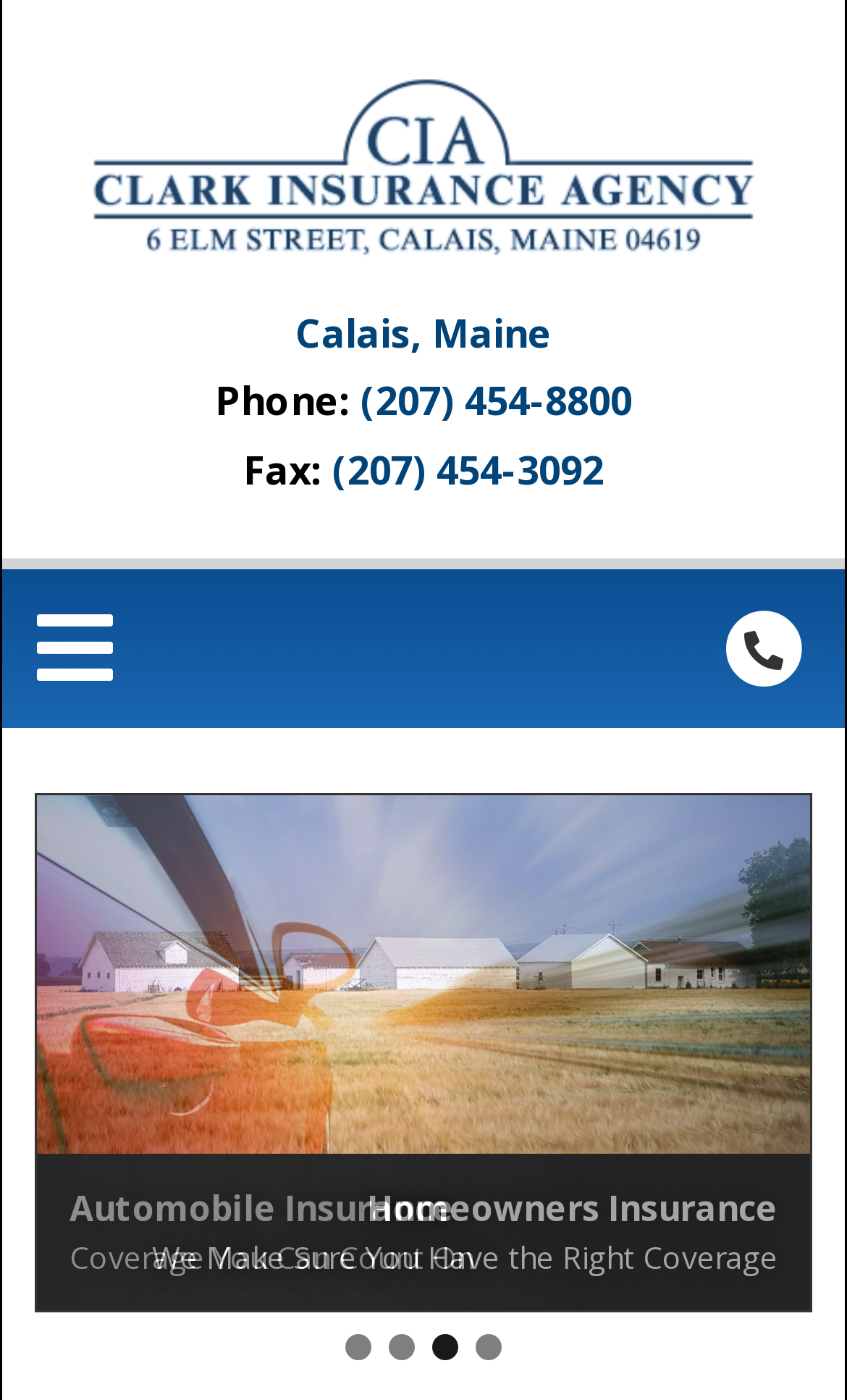Explain in detail what is displayed on the webpage.

The webpage is about Clark Insurance Agency, a Maine-based insurance agency offering various types of insurance services. At the top, there is a header section with the agency's name and logo, accompanied by a link to the agency's homepage. Below the header, there is a section displaying the agency's contact information, including phone and fax numbers, and an address in Calais, Maine.

To the right of the contact information, there is a navigation button labeled "Toggle navigation" that controls a dropdown menu. Below this button, there are four links with icons, each representing a different type of insurance service offered by the agency, including Recreational Insurance, Homeowners Insurance, Automobile Insurance, and Personal & Commercial Insurance. Each link has a brief description and an accompanying image.

The main content area is divided into four sections, each highlighting a specific type of insurance service. Each section has a heading, a brief description, and an image related to the service. The sections are arranged in a grid-like layout, with two sections on top and two below.

At the bottom of the page, there are four buttons labeled "Go to slide 1", "Go to slide 2", "Go to slide 3", and "Go to slide 4", which likely control a slideshow or carousel feature.